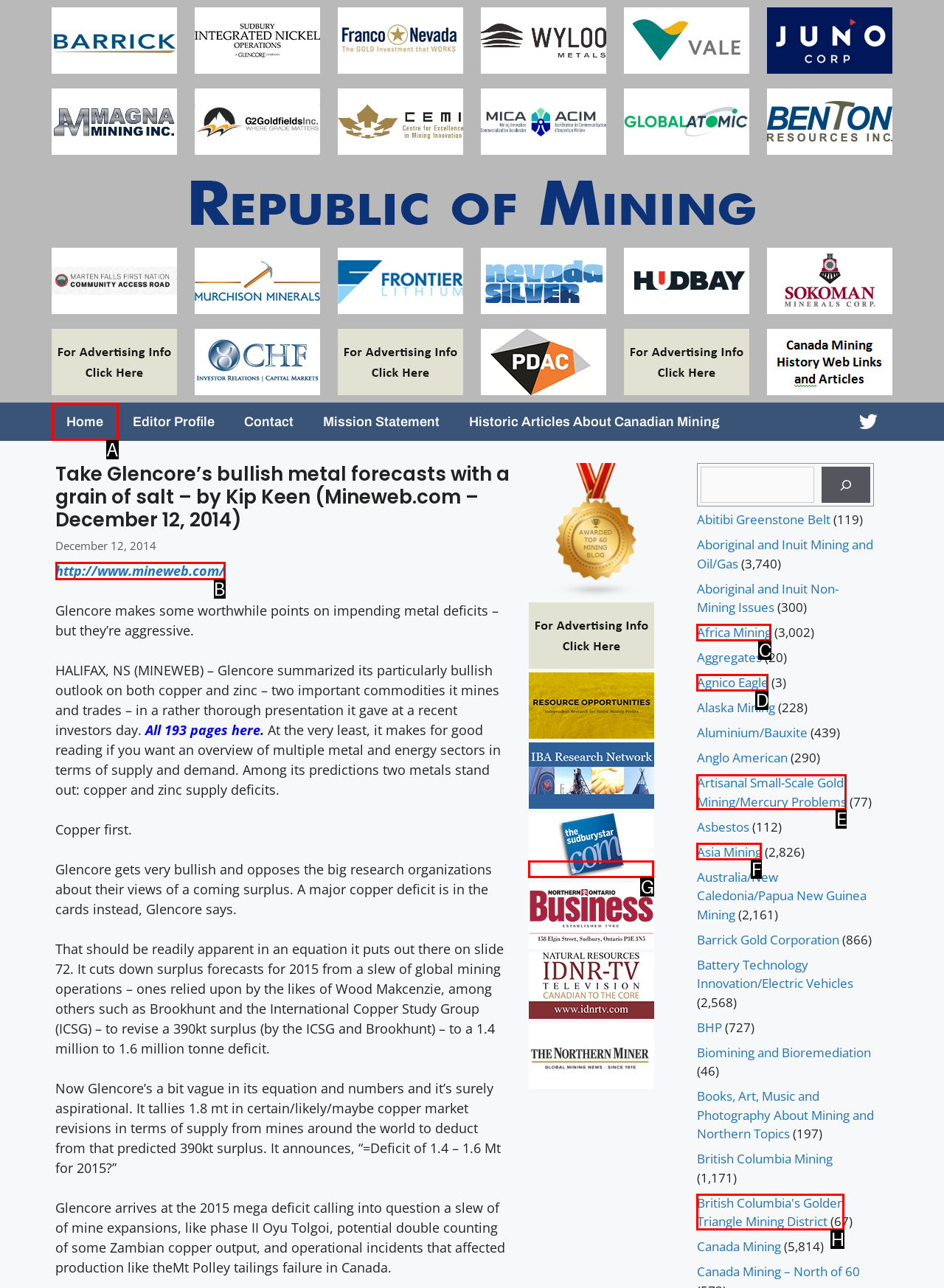Determine the letter of the element to click to accomplish this task: Click on the 'Home' link. Respond with the letter.

A